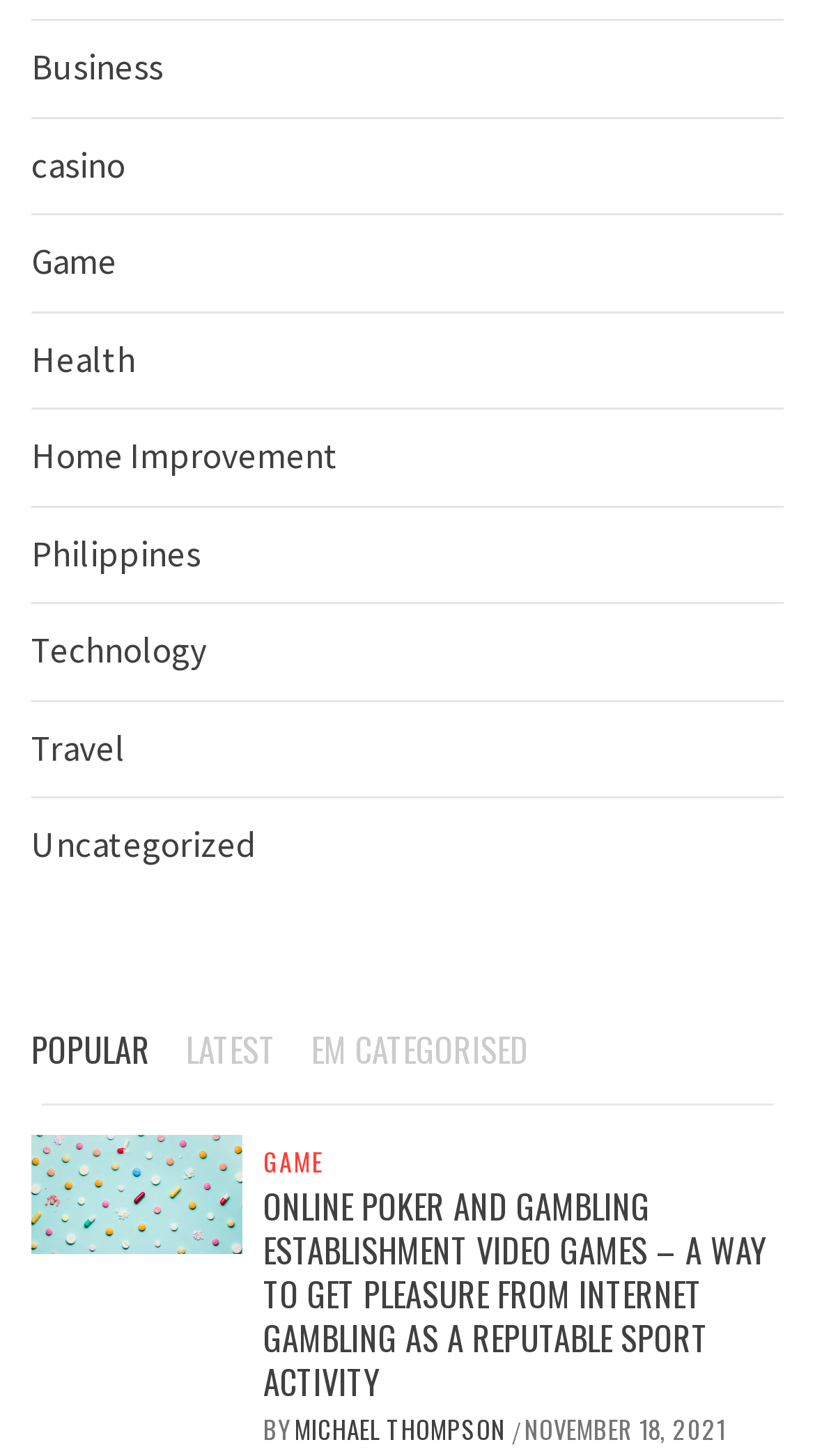Identify the bounding box coordinates of the clickable region necessary to fulfill the following instruction: "Click on the 'MICHAEL THOMPSON' link". The bounding box coordinates should be four float numbers between 0 and 1, i.e., [left, top, right, bottom].

[0.362, 0.969, 0.628, 0.994]